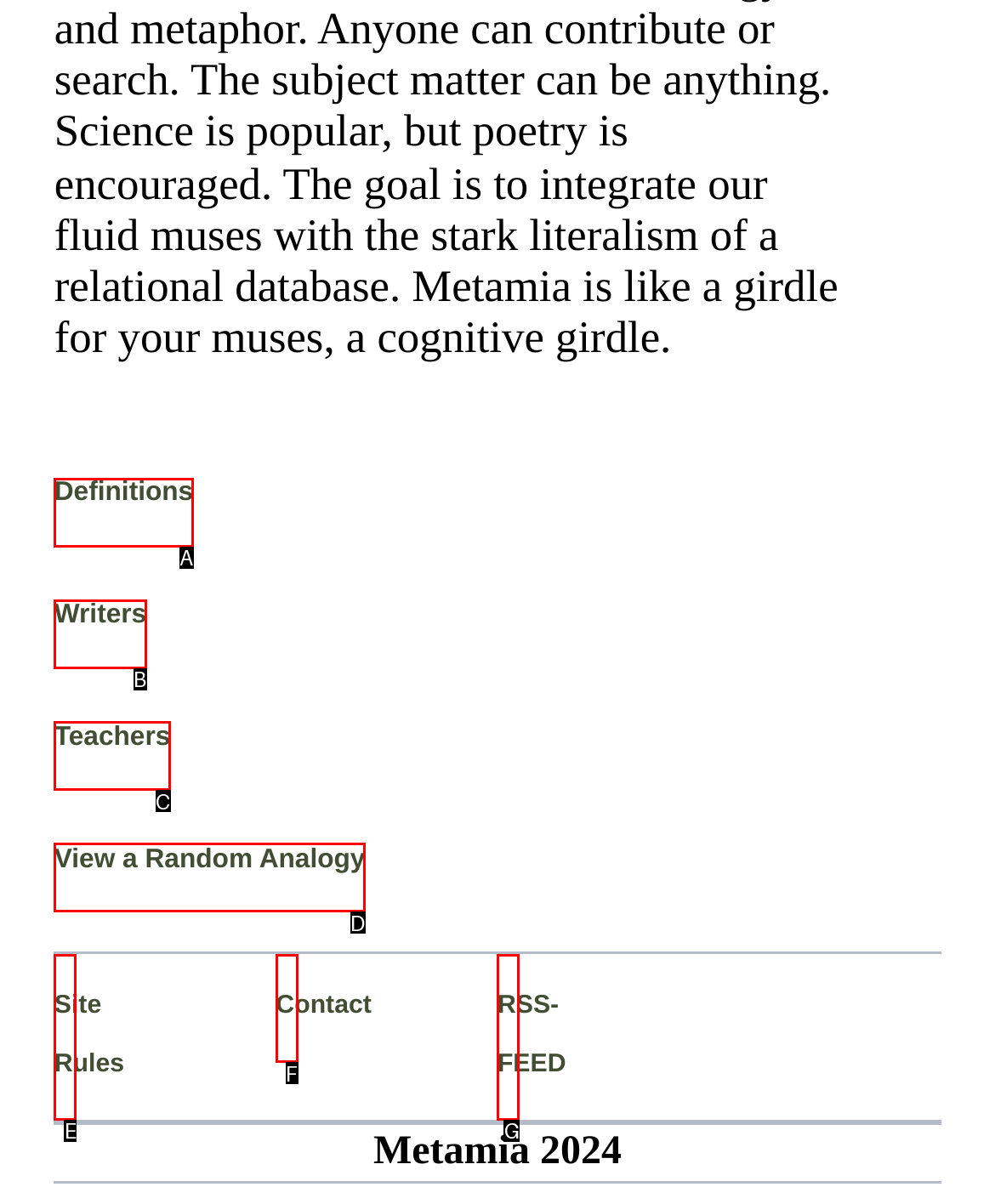Using the description: Site Rules
Identify the letter of the corresponding UI element from the choices available.

E